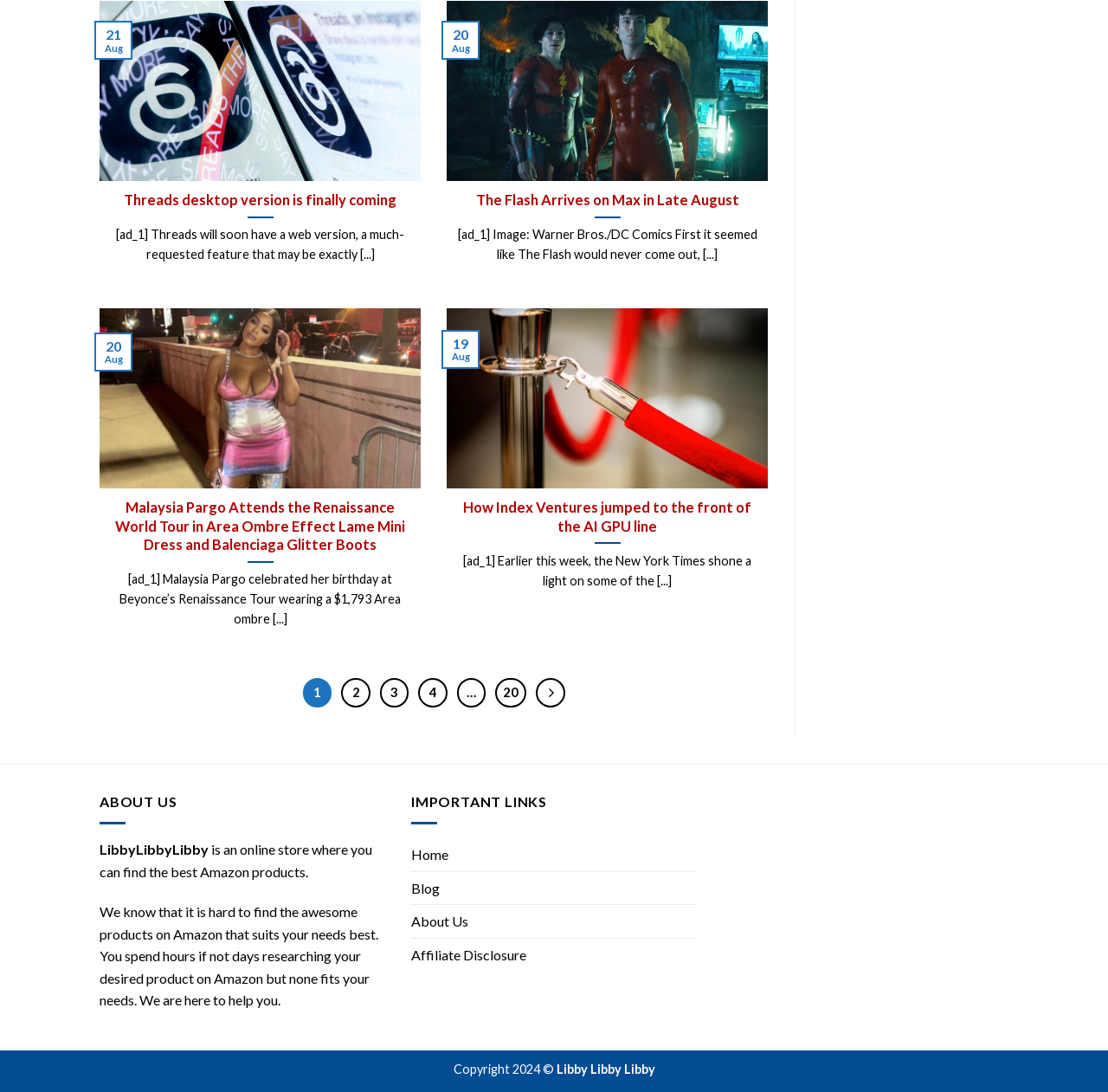Provide a one-word or short-phrase answer to the question:
What is the date of the second article?

20 Aug